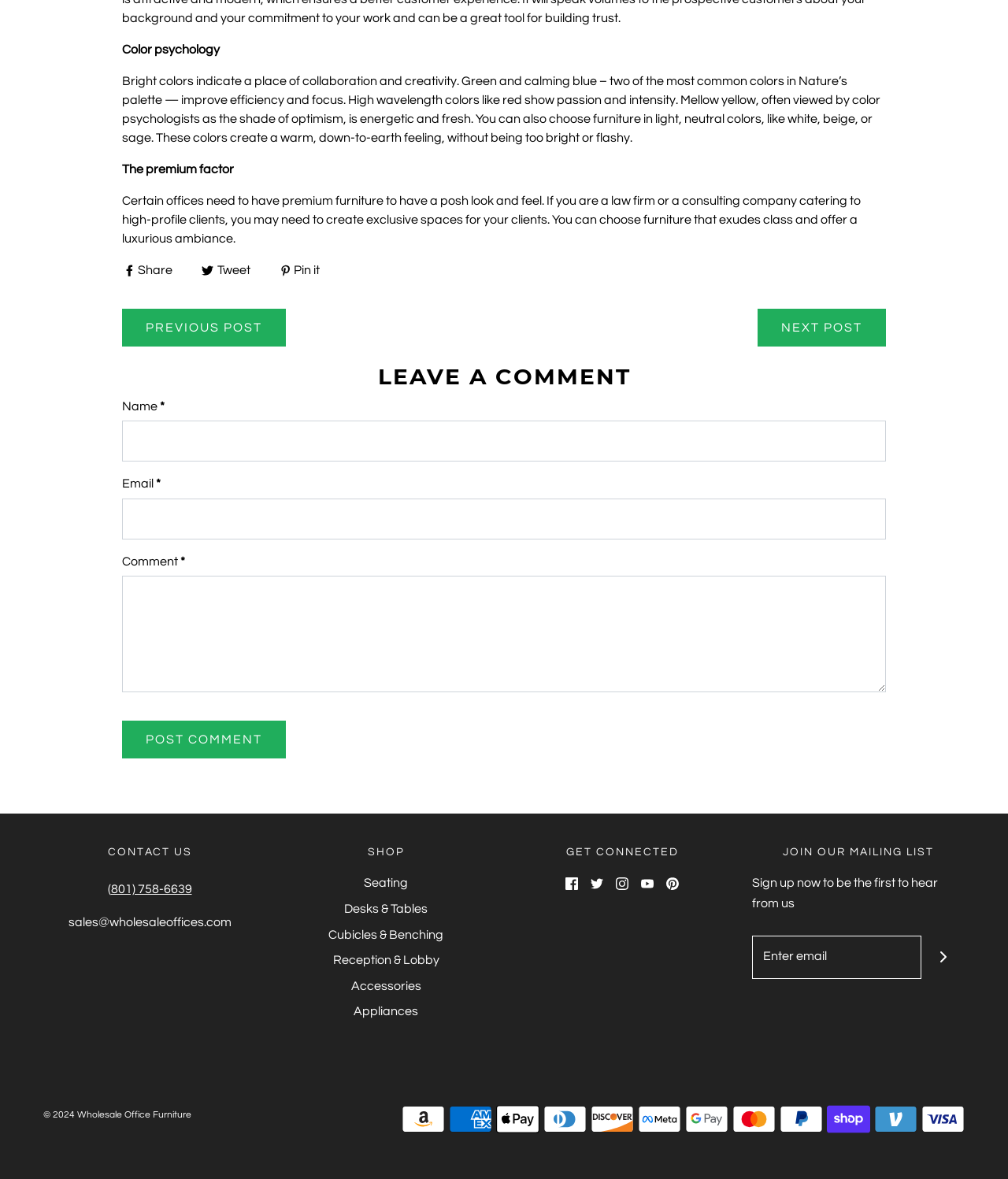Please specify the bounding box coordinates of the clickable region necessary for completing the following instruction: "Post comment". The coordinates must consist of four float numbers between 0 and 1, i.e., [left, top, right, bottom].

[0.121, 0.611, 0.284, 0.643]